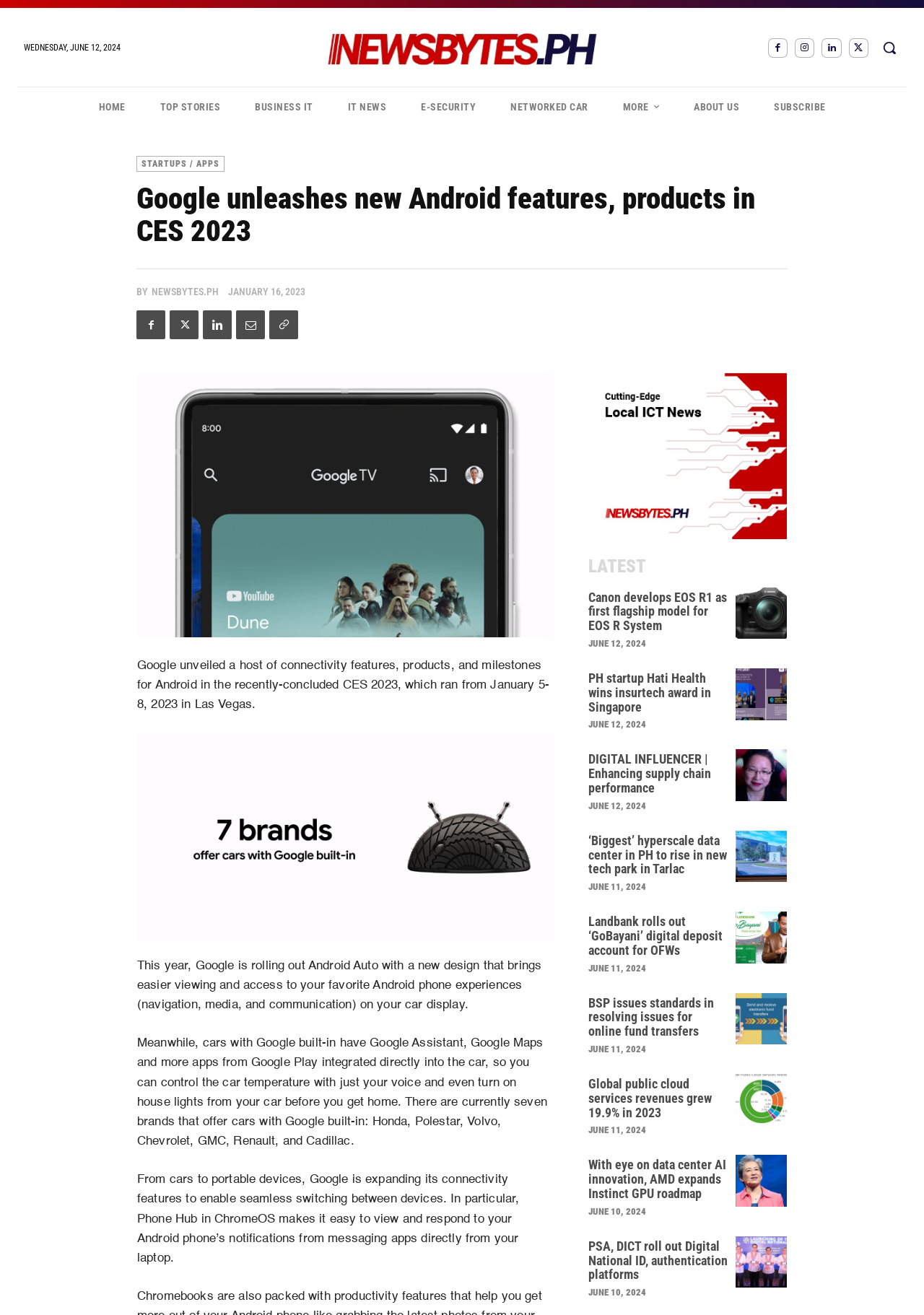What is the logo of the website?
Based on the image, answer the question in a detailed manner.

I found the logo of the website by looking at the image element with the description 'Logo' which has a bounding box with coordinates [0.348, 0.023, 0.652, 0.052].